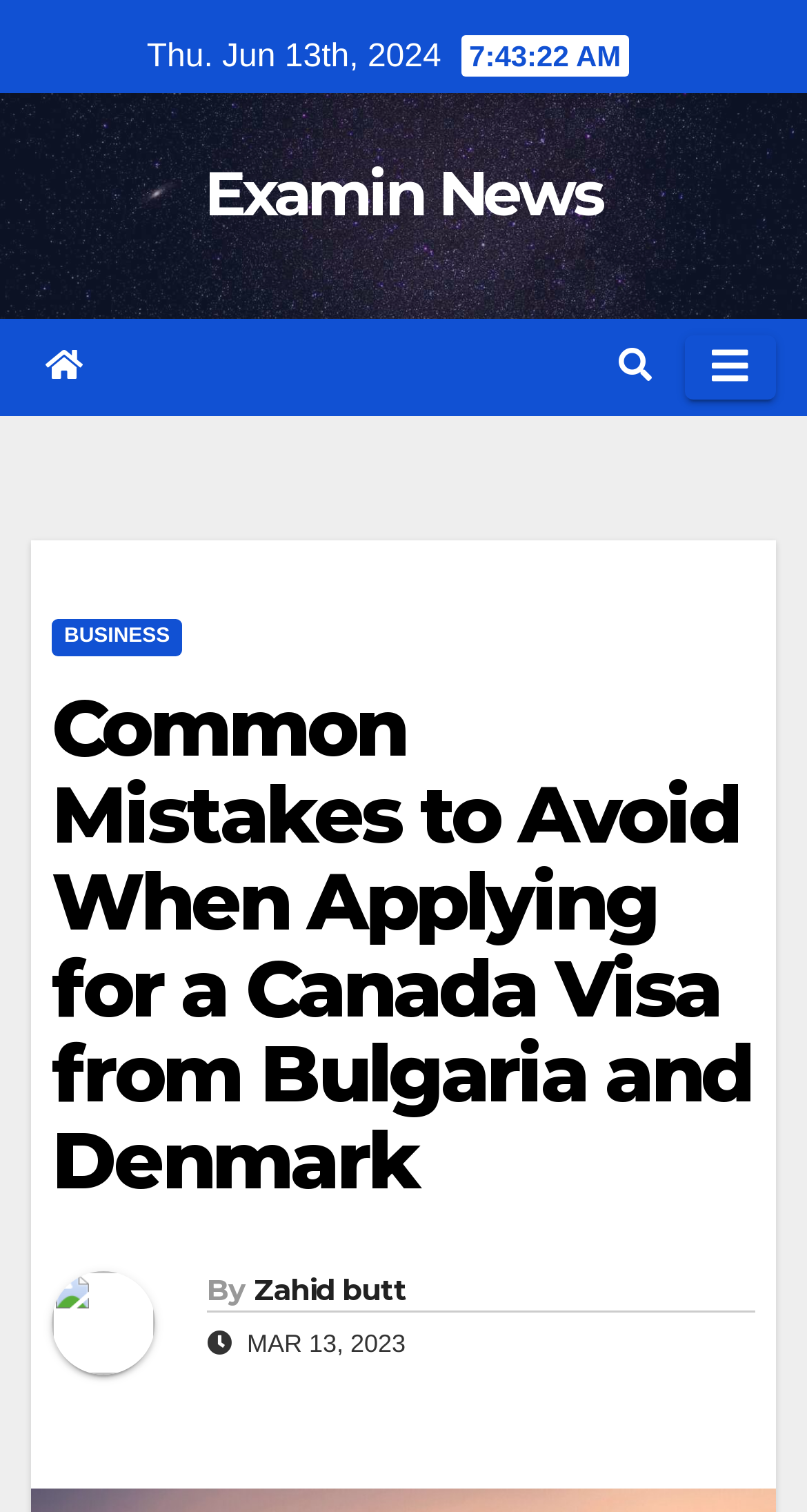Offer an in-depth caption of the entire webpage.

The webpage appears to be a news article page, specifically from "Examin News". At the top-left corner, there is a date displayed as "Thu. Jun 13th, 2024". Below this, there is a large heading that reads "Examin News", which is also a clickable link. To the right of this heading, there is a small icon represented by "\uf015".

On the top-right side, there are two buttons. The first button has an icon represented by "\uf002" and has a popup menu. The second button is labeled "Toggle navigation" and is not expanded. When expanded, it reveals a menu with a link to "BUSINESS" at the top.

The main content of the page is an article titled "Common Mistakes to Avoid When Applying for a Canada Visa from Bulgaria and Denmark". This heading spans almost the entire width of the page. Below the title, there is a permalink to the article. The article itself is not described in the accessibility tree, but it likely contains text related to the topic.

To the right of the article title, there is a small icon represented by "". Below the article, there is a subheading that reads "By Zahid butt", which is also a clickable link. The author's name "Zahid butt" is a separate link. Finally, there is a date displayed as "MAR 13, 2023" at the bottom-right corner of the page.